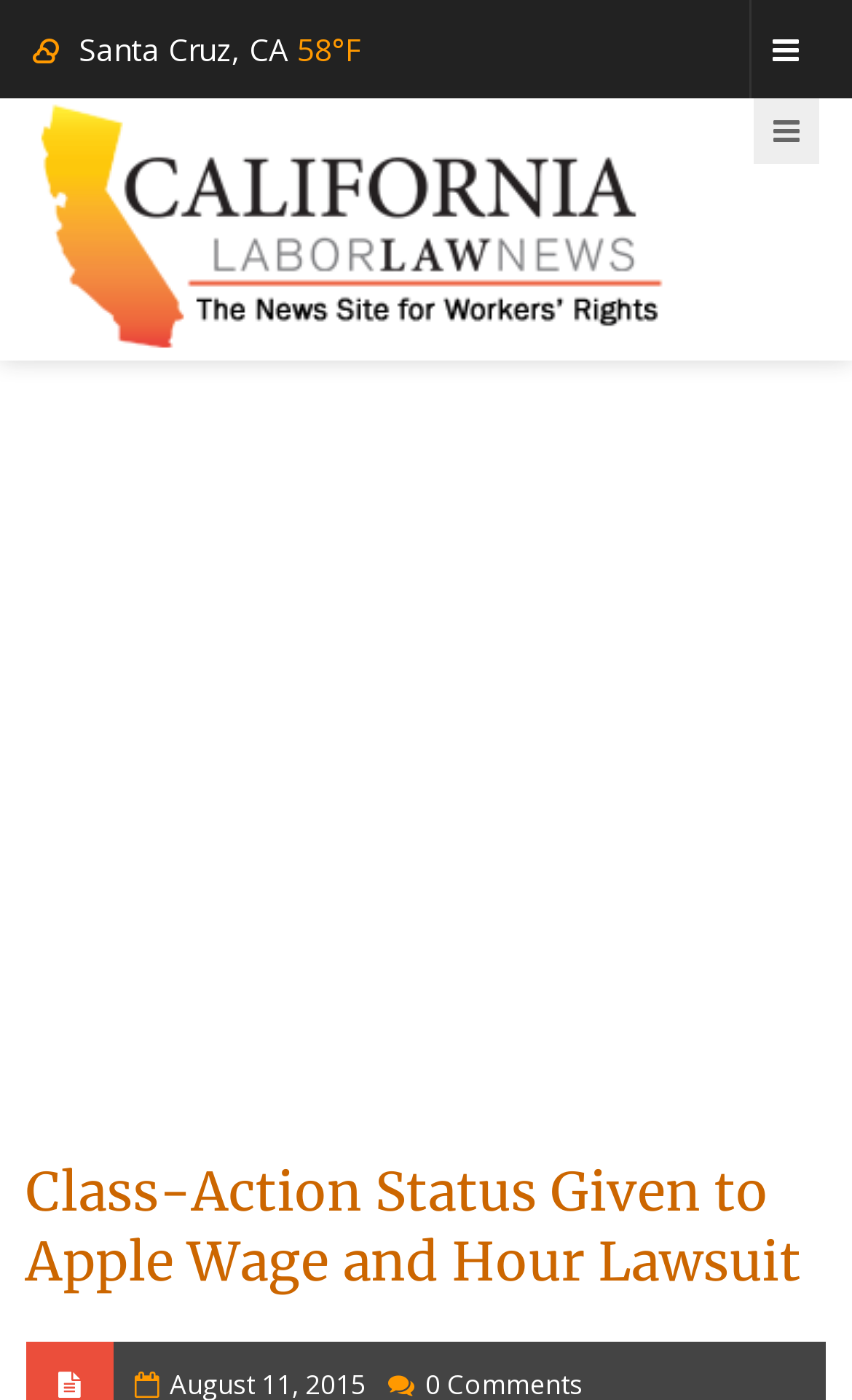Summarize the webpage with intricate details.

The webpage appears to be a news article or blog post about a lawsuit against Apple related to wage and hour laws. At the top of the page, there is a small weather section, which displays the location "Santa Cruz, CA" and the temperature "58°F". 

Below the weather section, there is a prominent link to "California Labor Law News", accompanied by an image. This link takes up a significant portion of the top section of the page.

The main content of the page is an iframe, which is likely an advertisement, taking up most of the page's real estate.

At the very bottom of the page, there is a heading that repeats the title of the article, "Class-Action Status Given to Apple Wage and Hour Lawsuit".